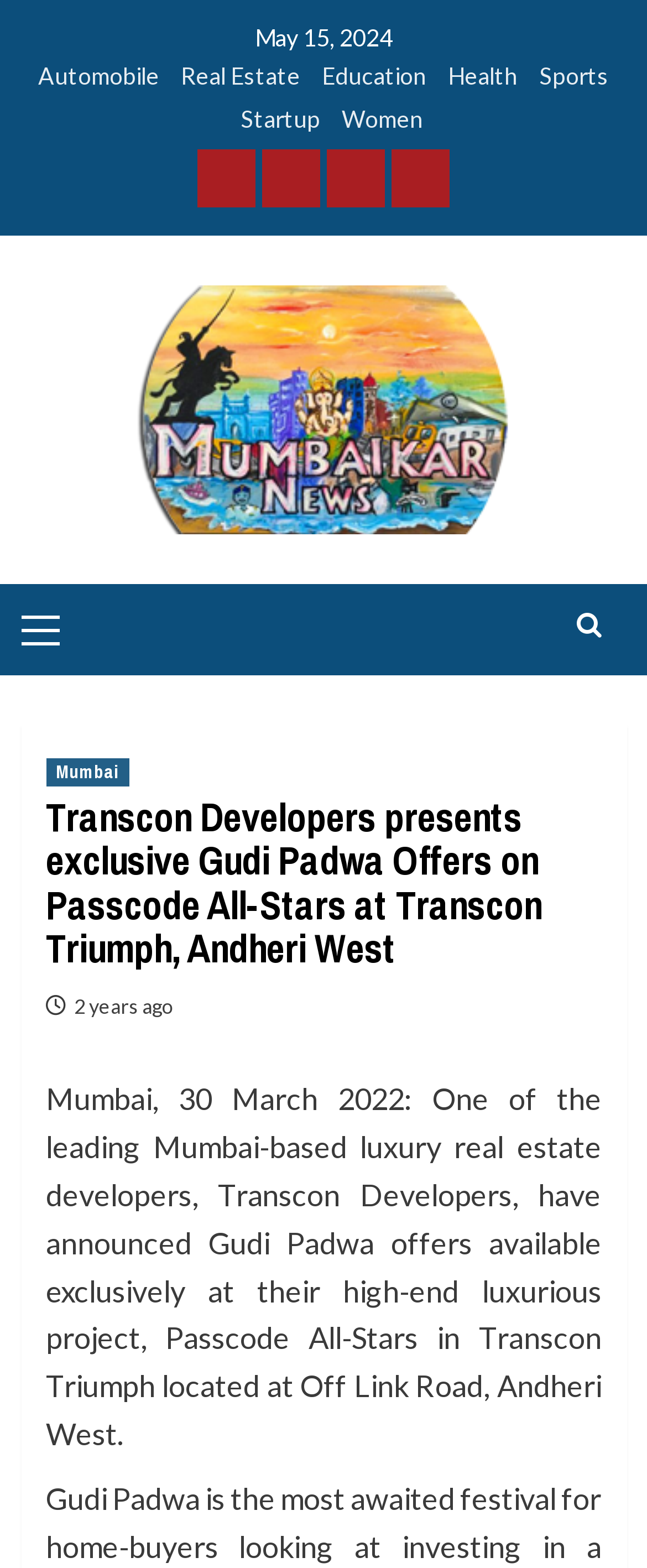Please pinpoint the bounding box coordinates for the region I should click to adhere to this instruction: "Read the article".

[0.071, 0.689, 0.929, 0.926]